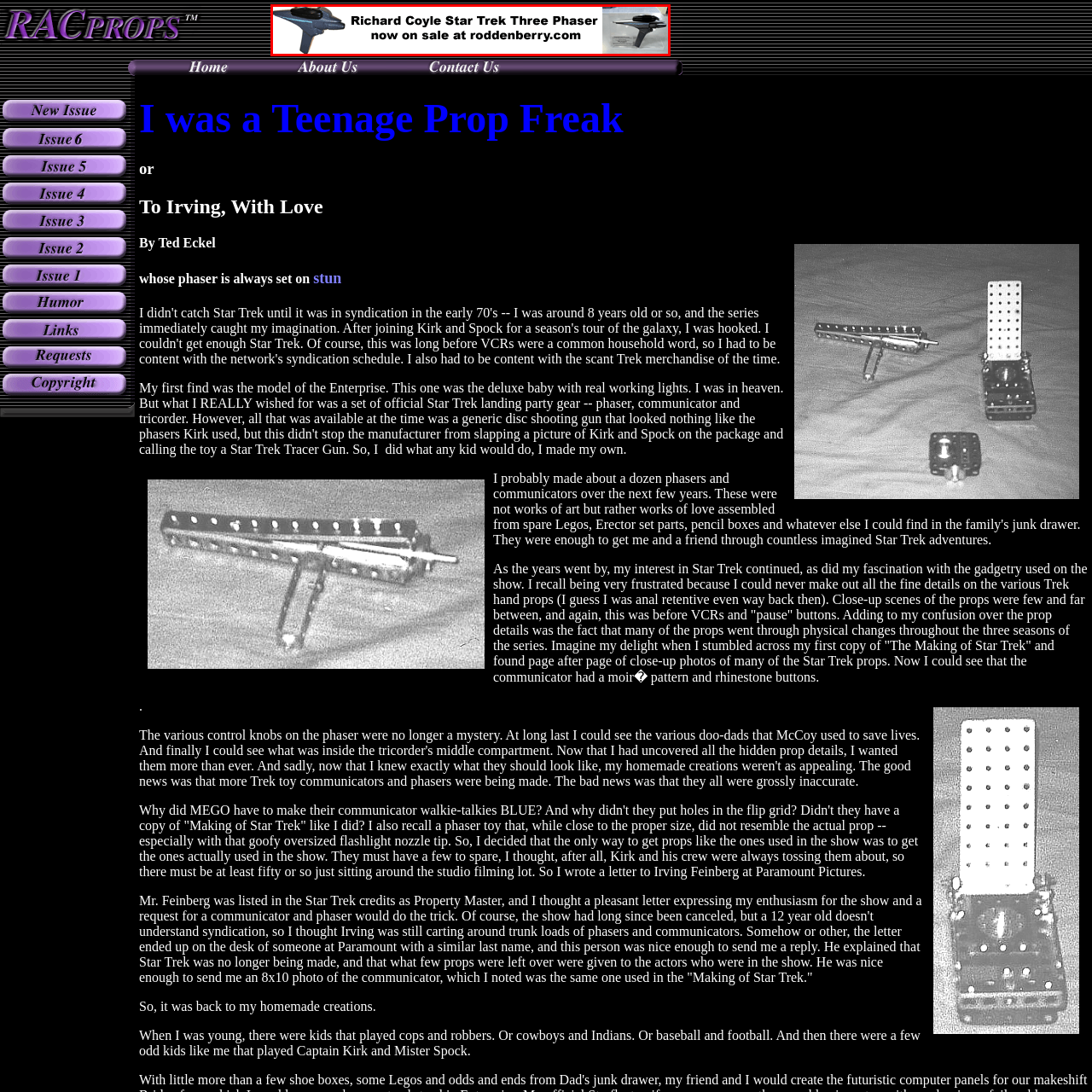What is the website to purchase the Phaser?
Look closely at the image within the red bounding box and respond to the question with one word or a brief phrase.

roddenberry.com